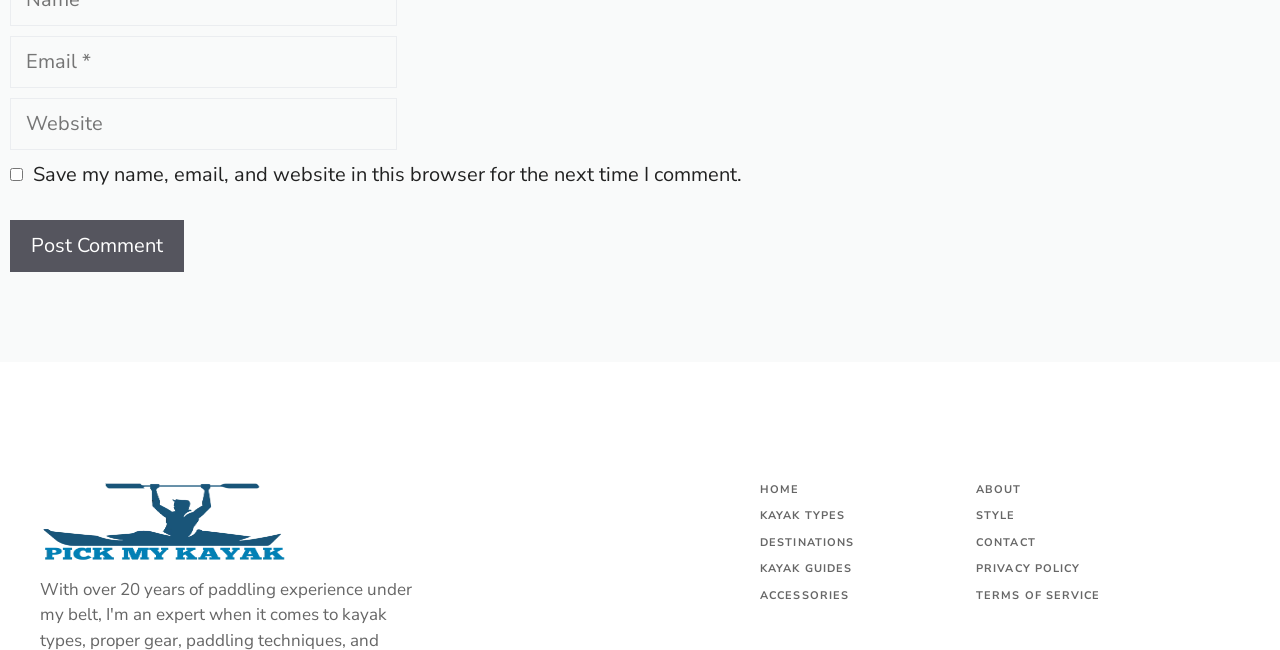Predict the bounding box for the UI component with the following description: "parent_node: Comment name="email" placeholder="Email *"".

[0.008, 0.055, 0.31, 0.135]